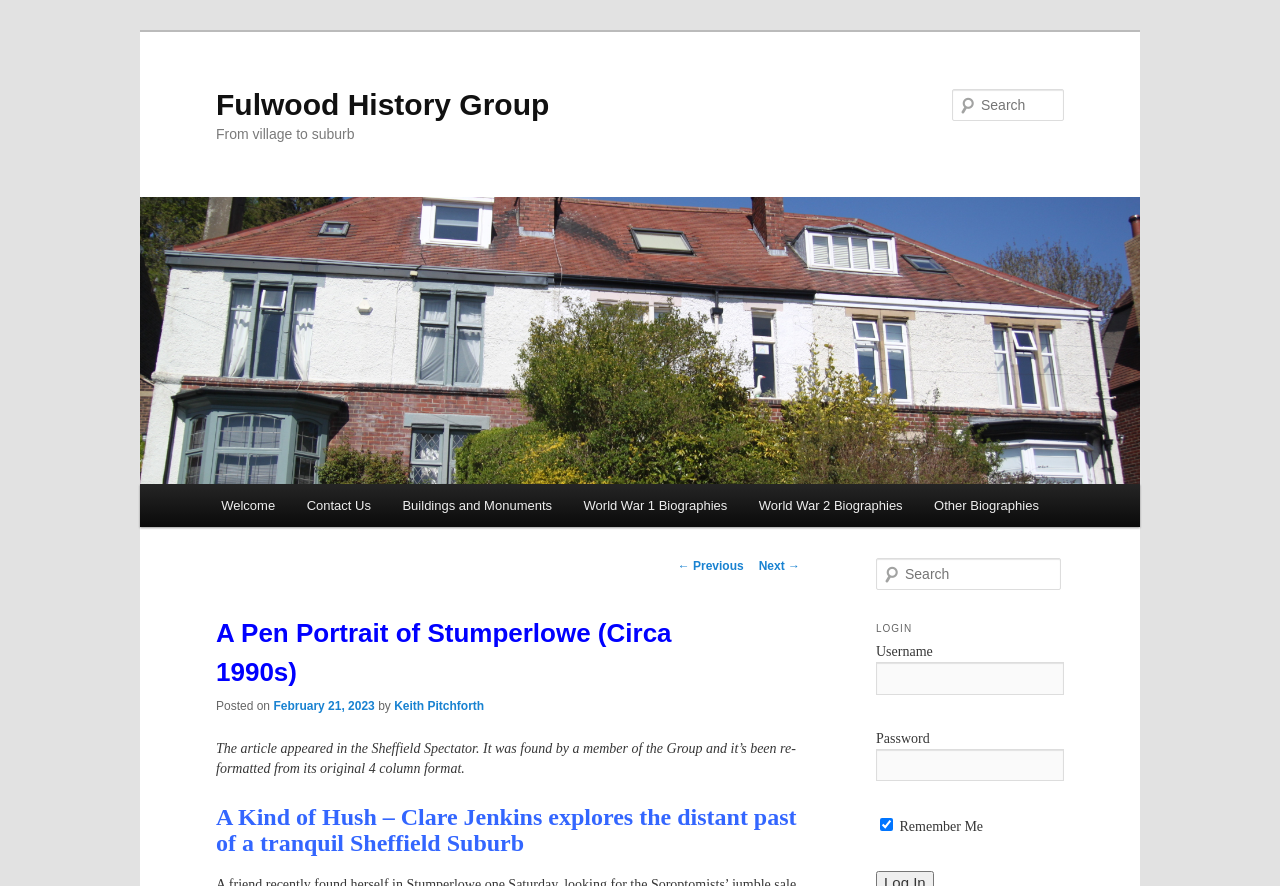Determine the bounding box coordinates for the clickable element to execute this instruction: "Click on the 'Kommenteeri' button". Provide the coordinates as four float numbers between 0 and 1, i.e., [left, top, right, bottom].

None